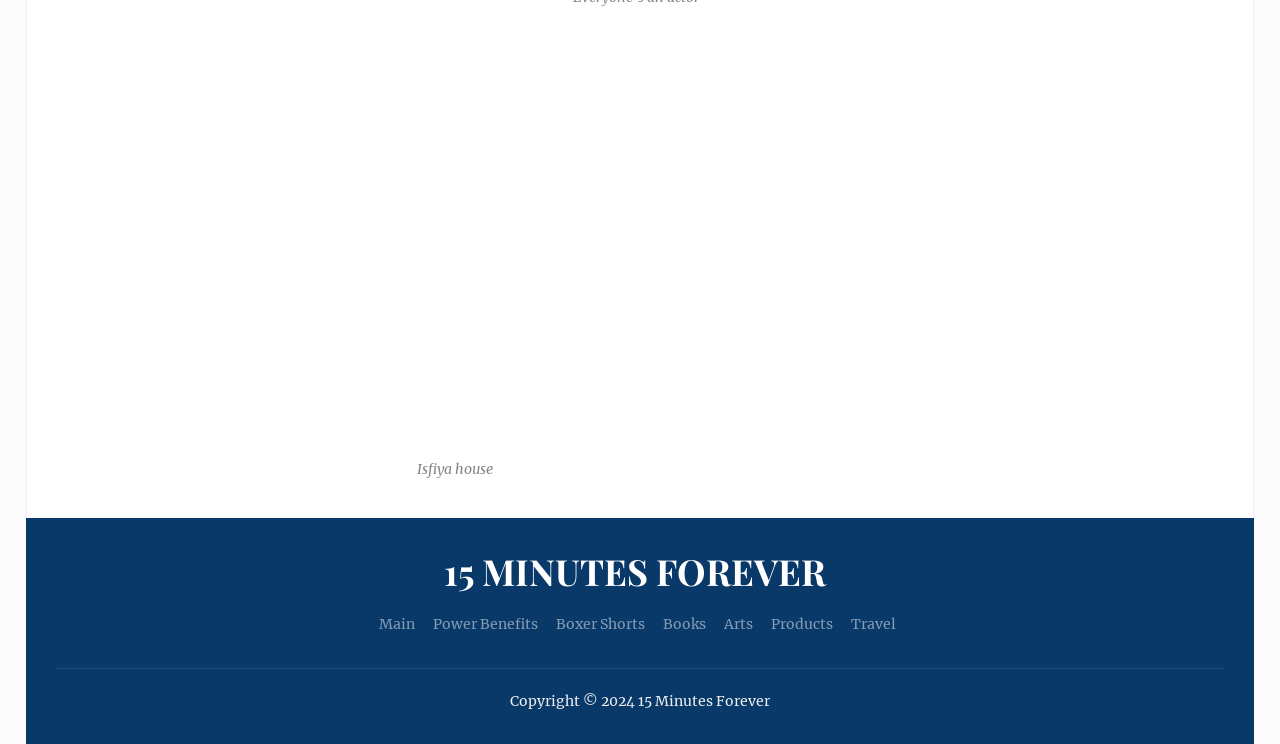What is the name of the house in the figure?
Please give a detailed answer to the question using the information shown in the image.

The figure at the top of the webpage has a caption that reads 'Isfiya house', which is the name of the house depicted in the figure.